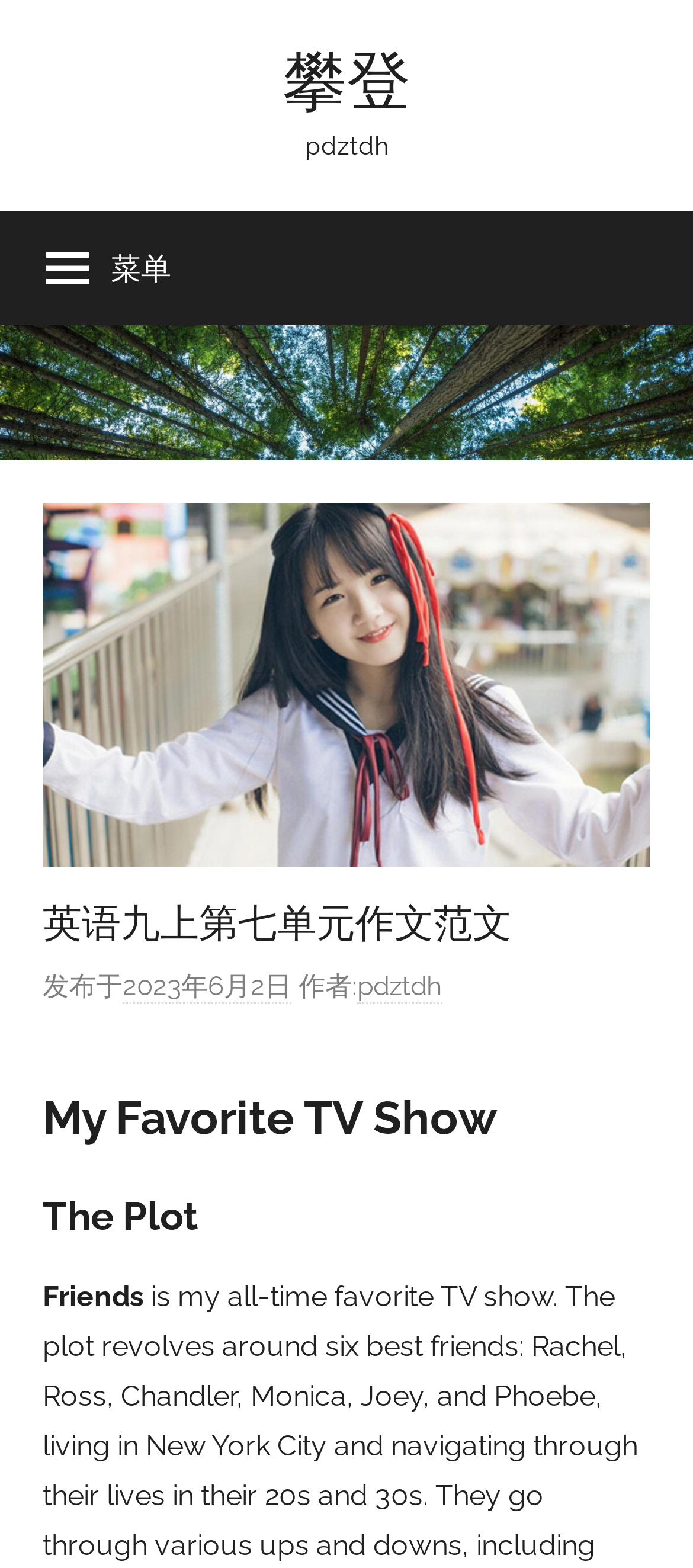Answer the following in one word or a short phrase: 
When was the article published?

2023年6月2日